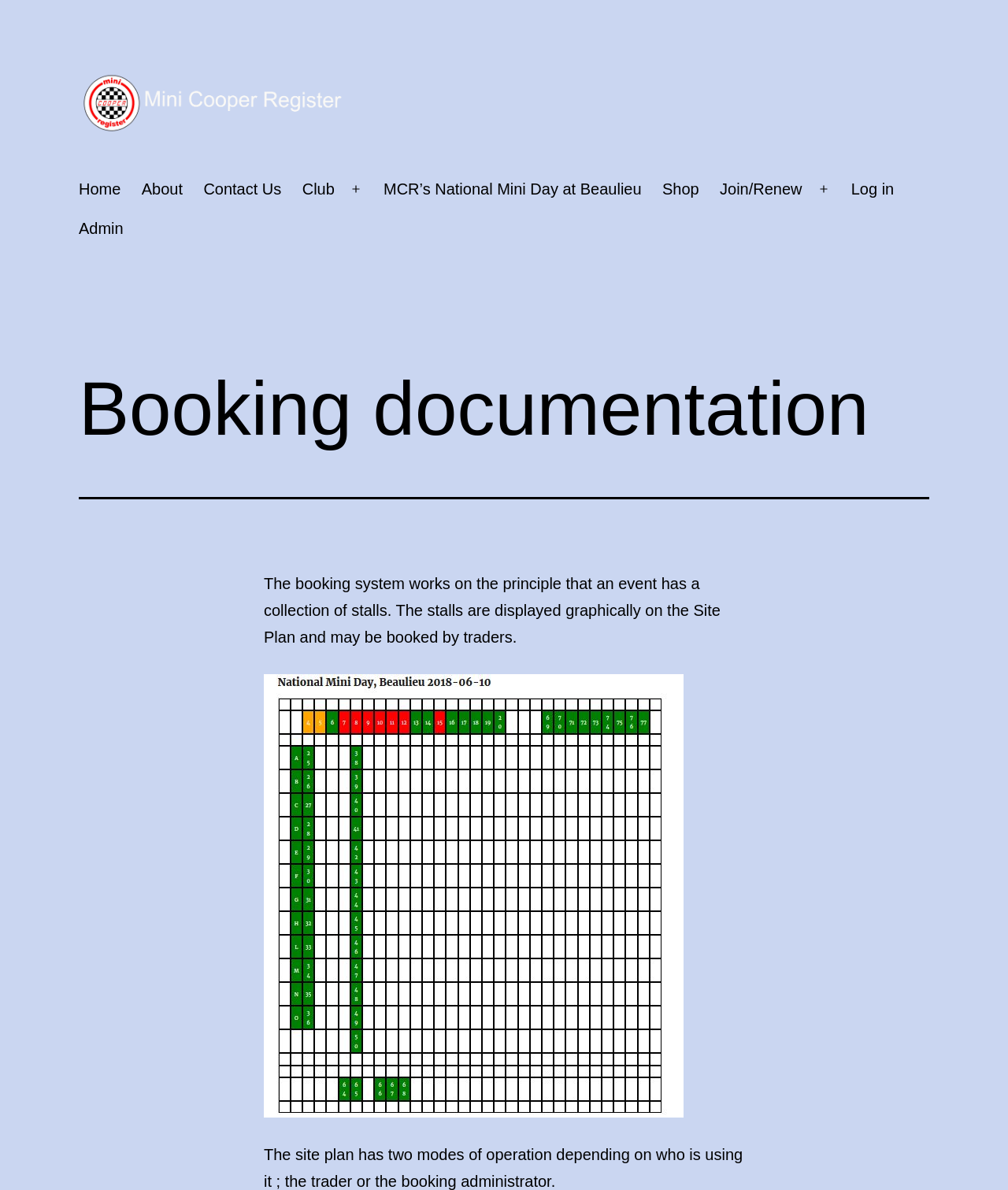Refer to the image and answer the question with as much detail as possible: How many buttons are in the primary menu?

The primary menu contains two buttons, both labeled as 'Open menu', which are used to expand or collapse the menu.